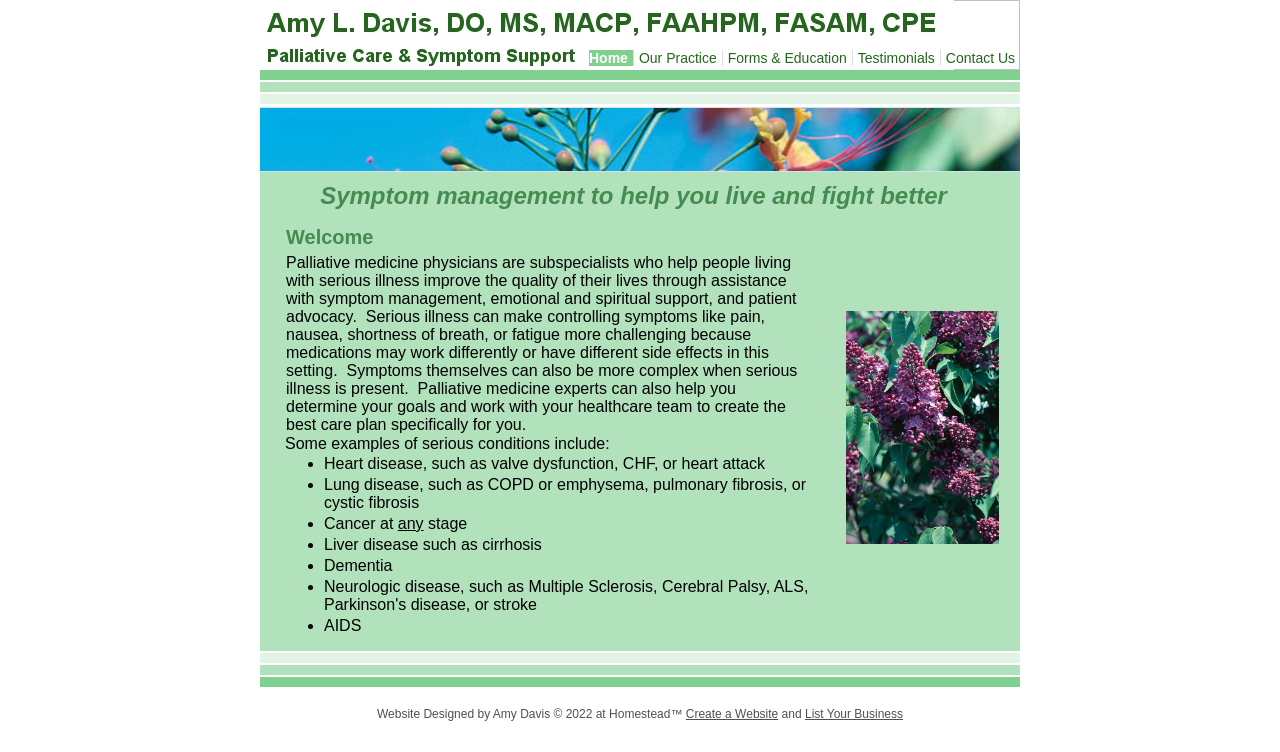How many navigation menu items are there at the top of the webpage?
Give a detailed explanation using the information visible in the image.

The webpage has a navigation menu at the top with 6 items: Home, Our Practice, Forms & Education, Testimonials, Contact Us, and an empty item.